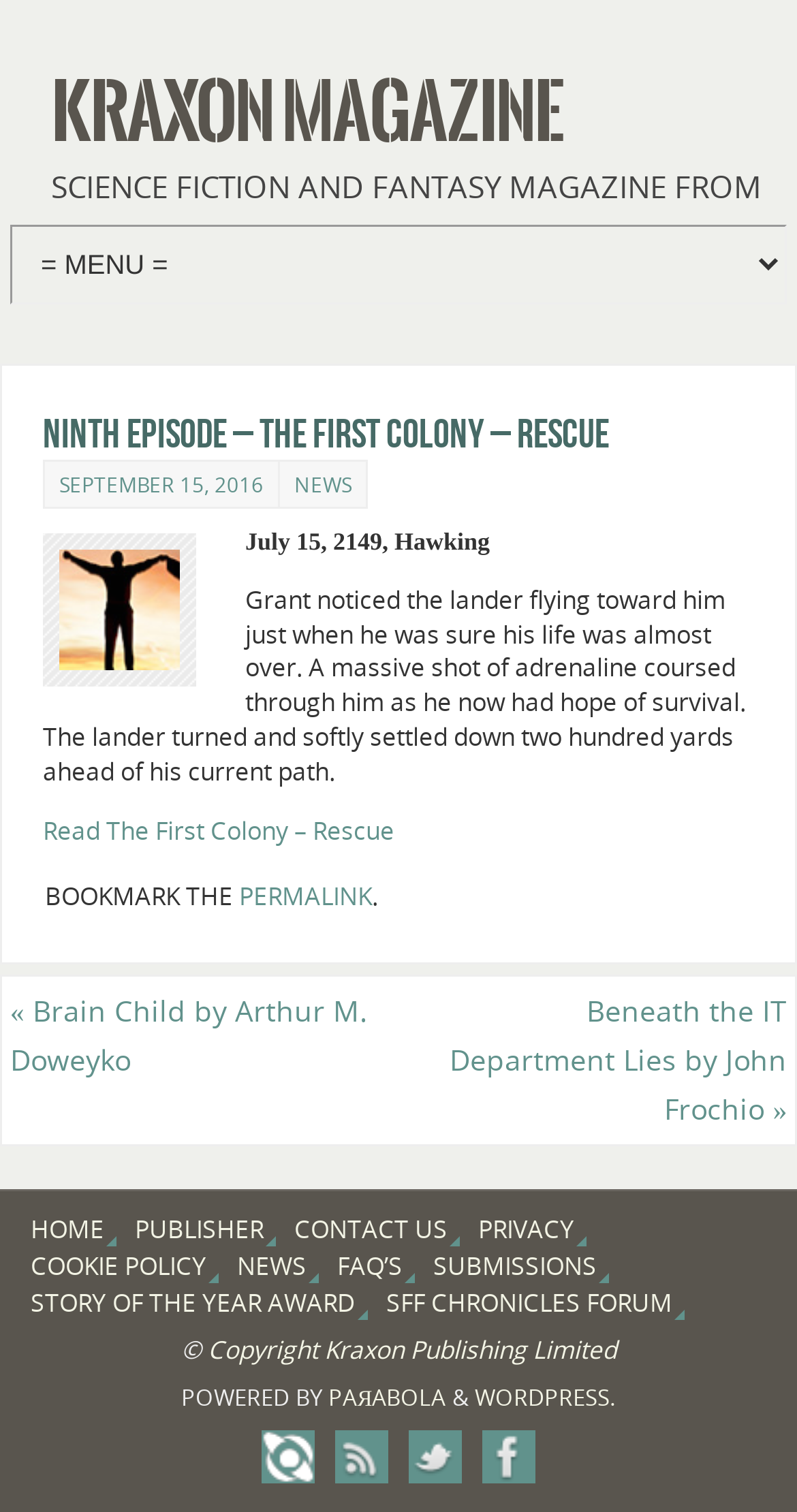Pinpoint the bounding box coordinates of the clickable element to carry out the following instruction: "Read the article 'The First Colony – Rescue'."

[0.054, 0.537, 0.495, 0.56]